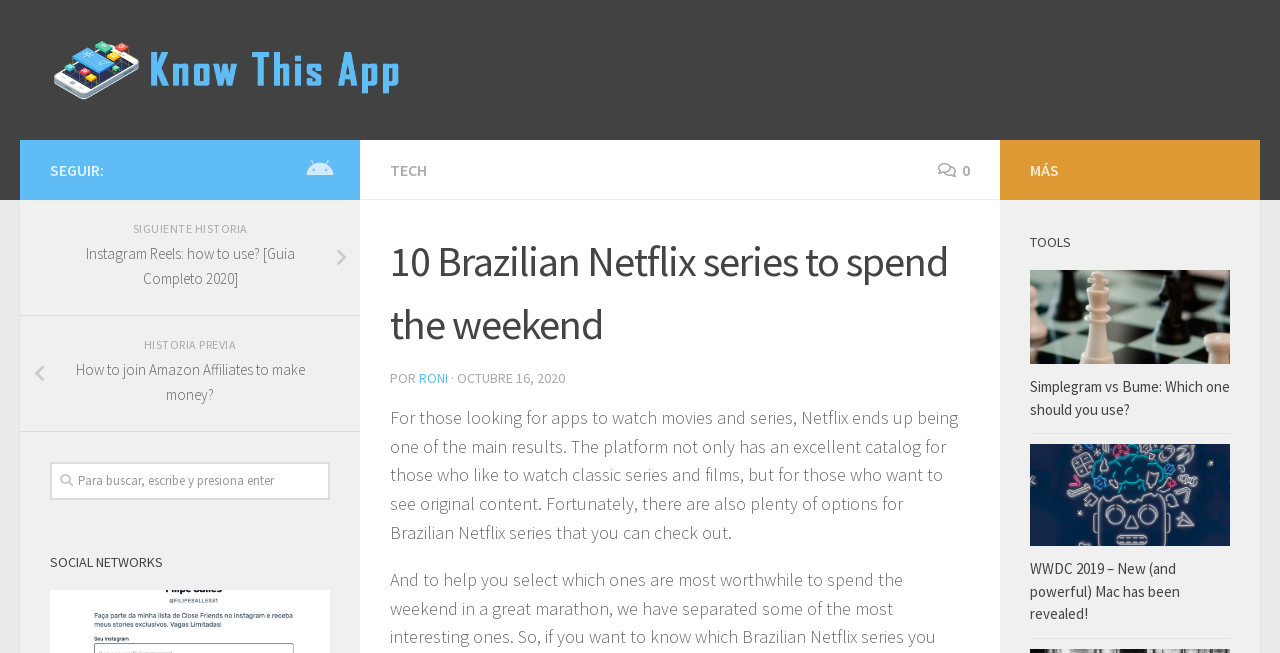What is the platform mentioned in the text?
Please provide a single word or phrase as the answer based on the screenshot.

Netflix